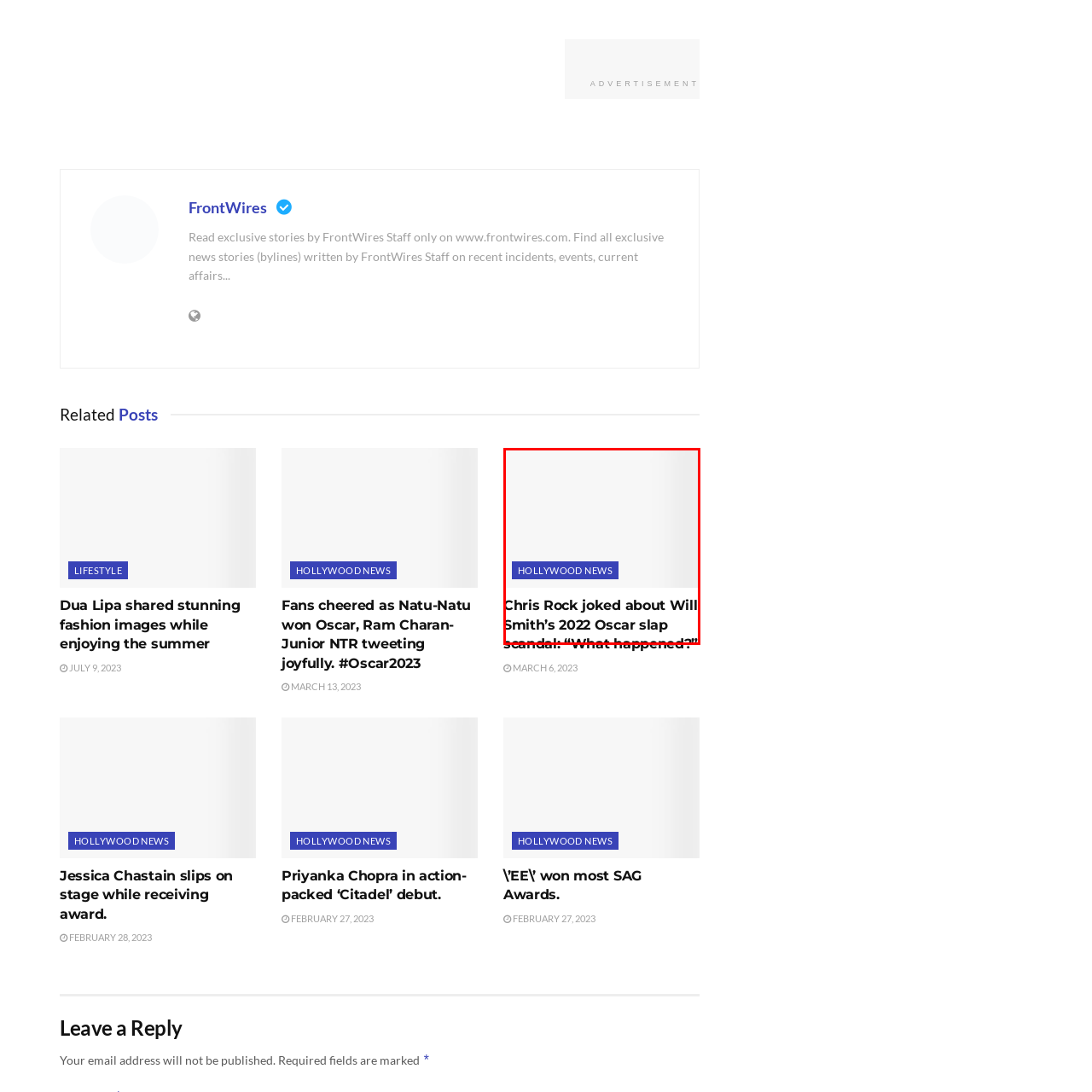What incident is Chris Rock joking about?
Carefully examine the image highlighted by the red bounding box and provide a detailed answer to the question.

The headline mentions Chris Rock joking about 'What happened?' which is likely a reference to the infamous incident involving Will Smith at the 2022 Oscars, where he slapped Chris Rock on stage.